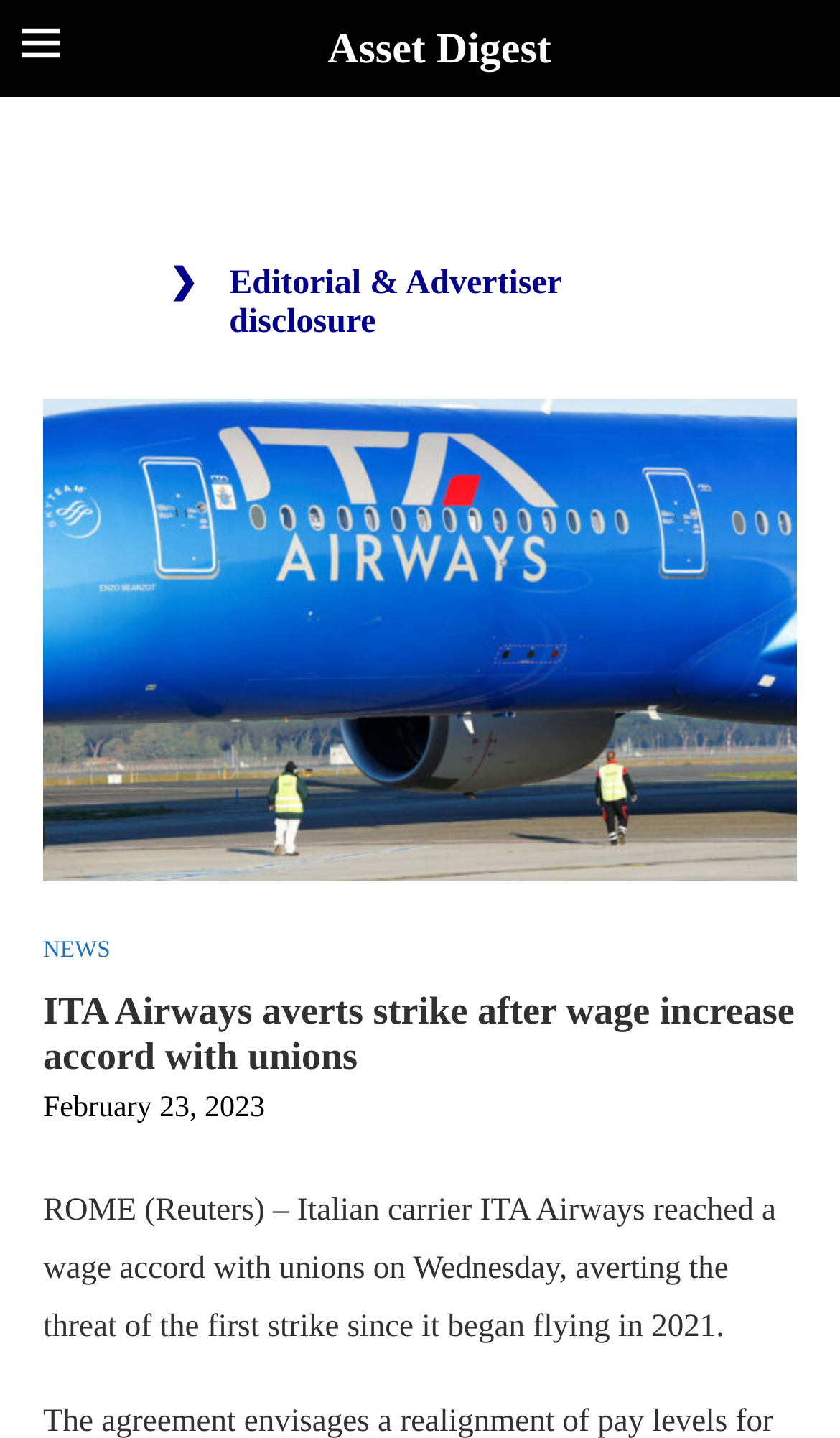What is the purpose of the wage accord?
Using the information from the image, provide a comprehensive answer to the question.

The purpose of the wage accord can be inferred from the first sentence of the article, which states 'ROME (Reuters) – Italian carrier ITA Airways reached a wage accord with unions on Wednesday, averting the threat of the first strike since it began flying in 2021.'